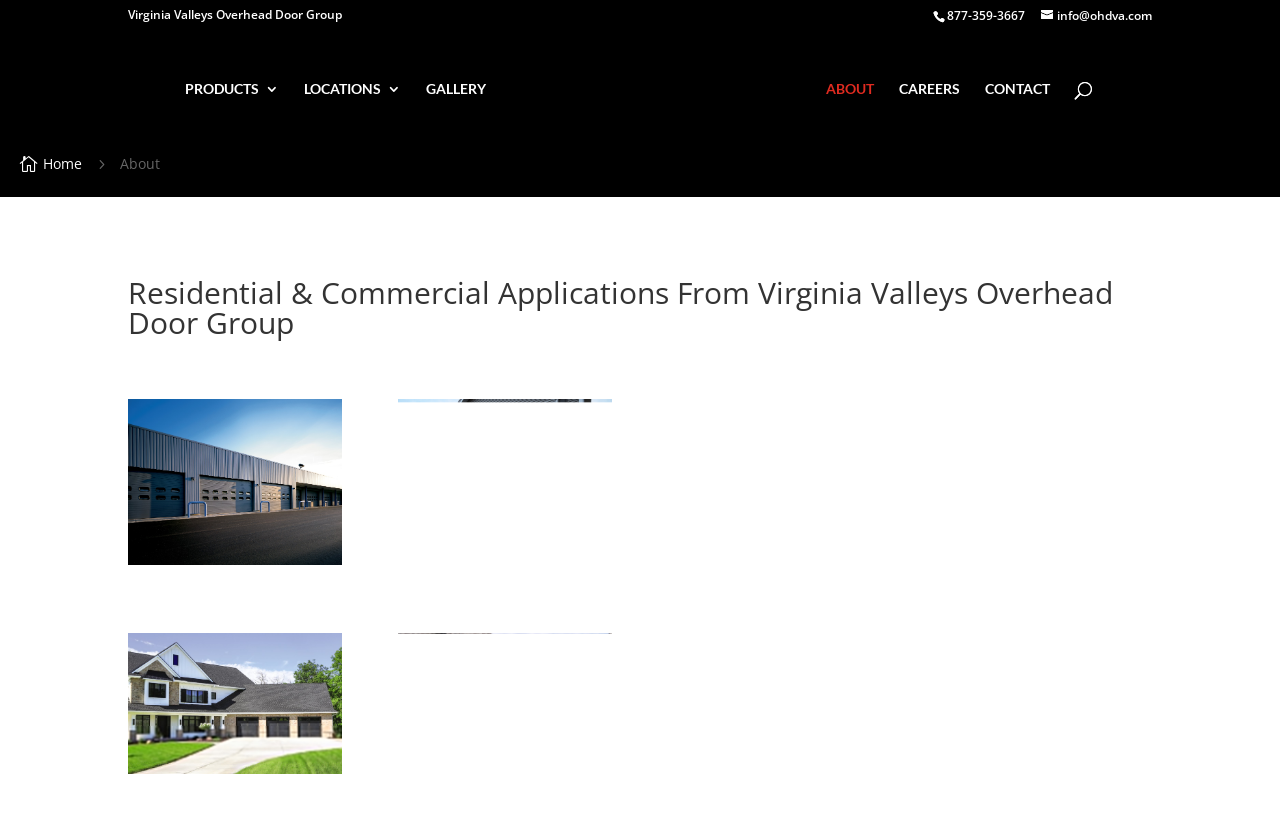Identify and generate the primary title of the webpage.

Residential & Commercial Applications From Virginia Valleys Overhead Door Group